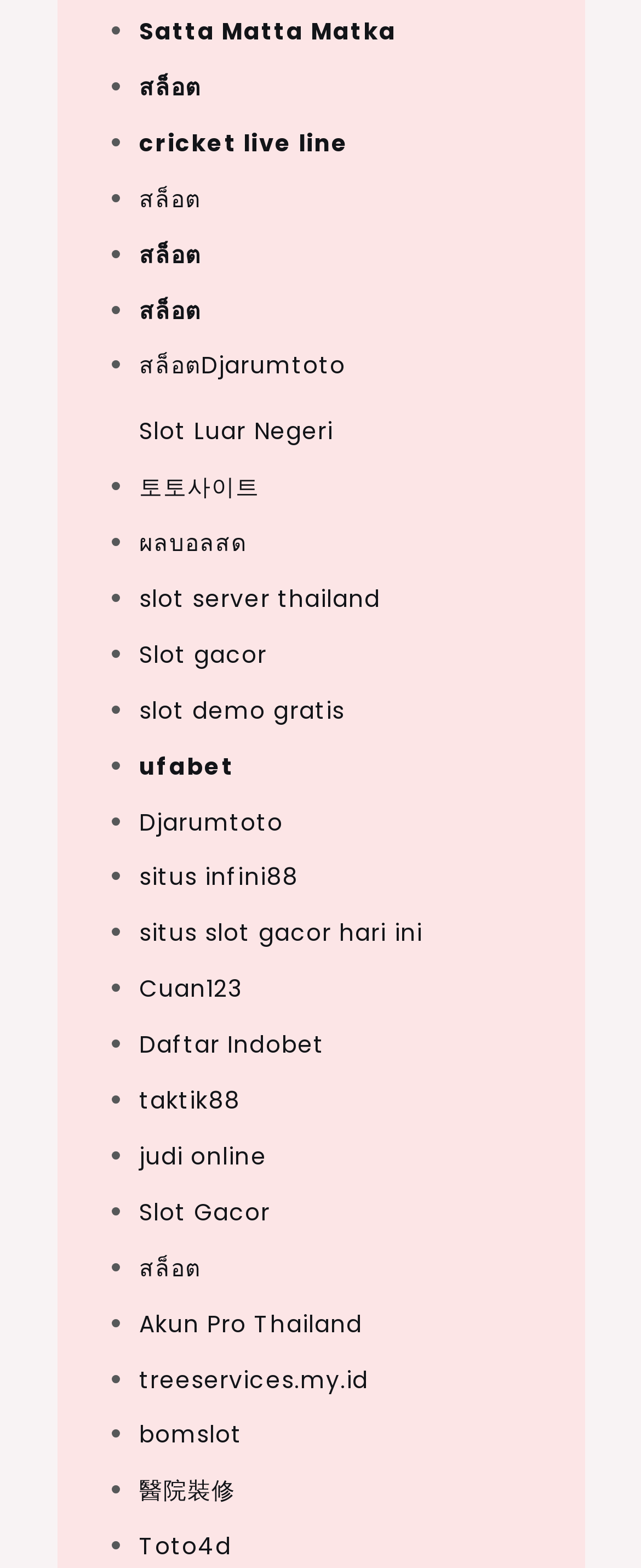Provide the bounding box coordinates, formatted as (top-left x, top-left y, bottom-right x, bottom-right y), with all values being floating point numbers between 0 and 1. Identify the bounding box of the UI element that matches the description: slot server thailand

[0.217, 0.371, 0.594, 0.392]